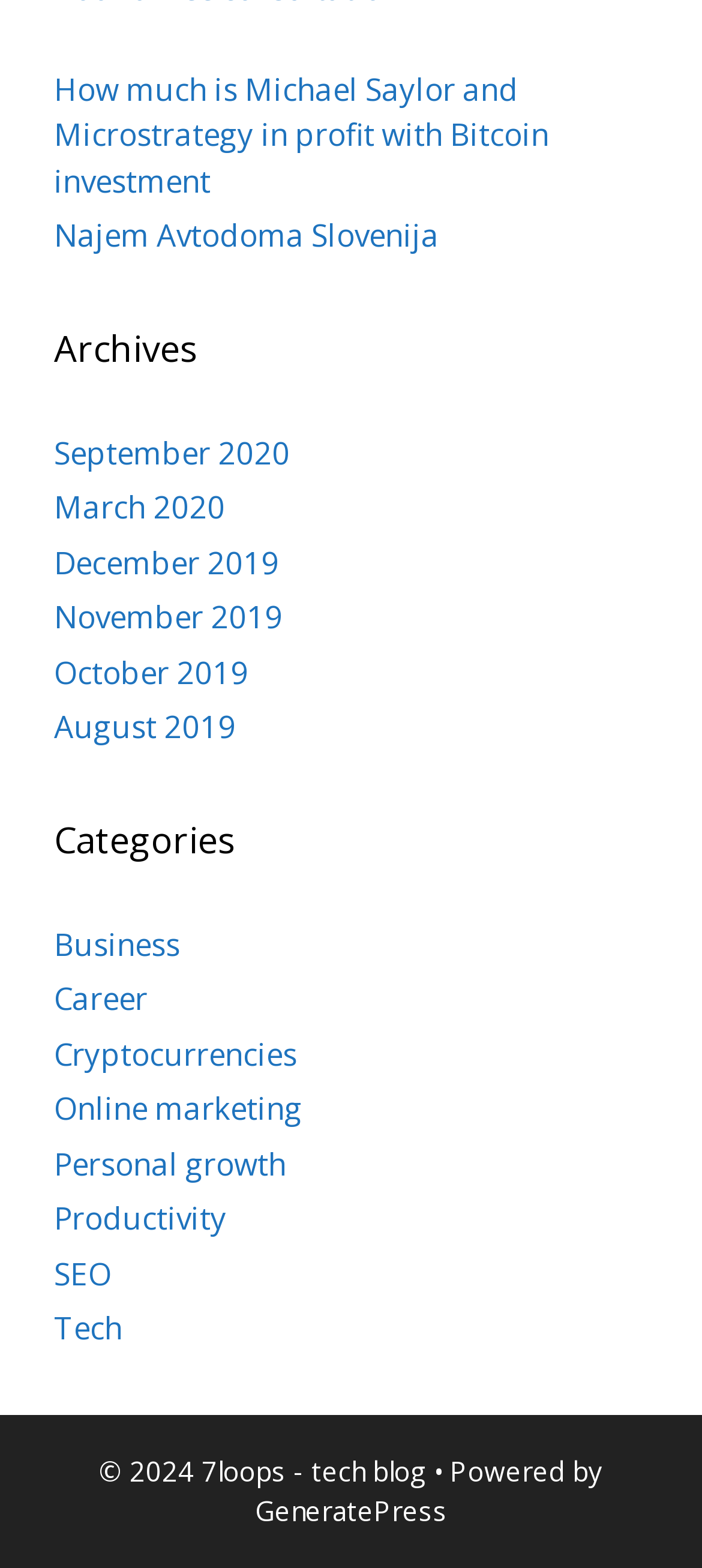Pinpoint the bounding box coordinates of the clickable element to carry out the following instruction: "Check September 2020 archives."

[0.077, 0.275, 0.413, 0.302]